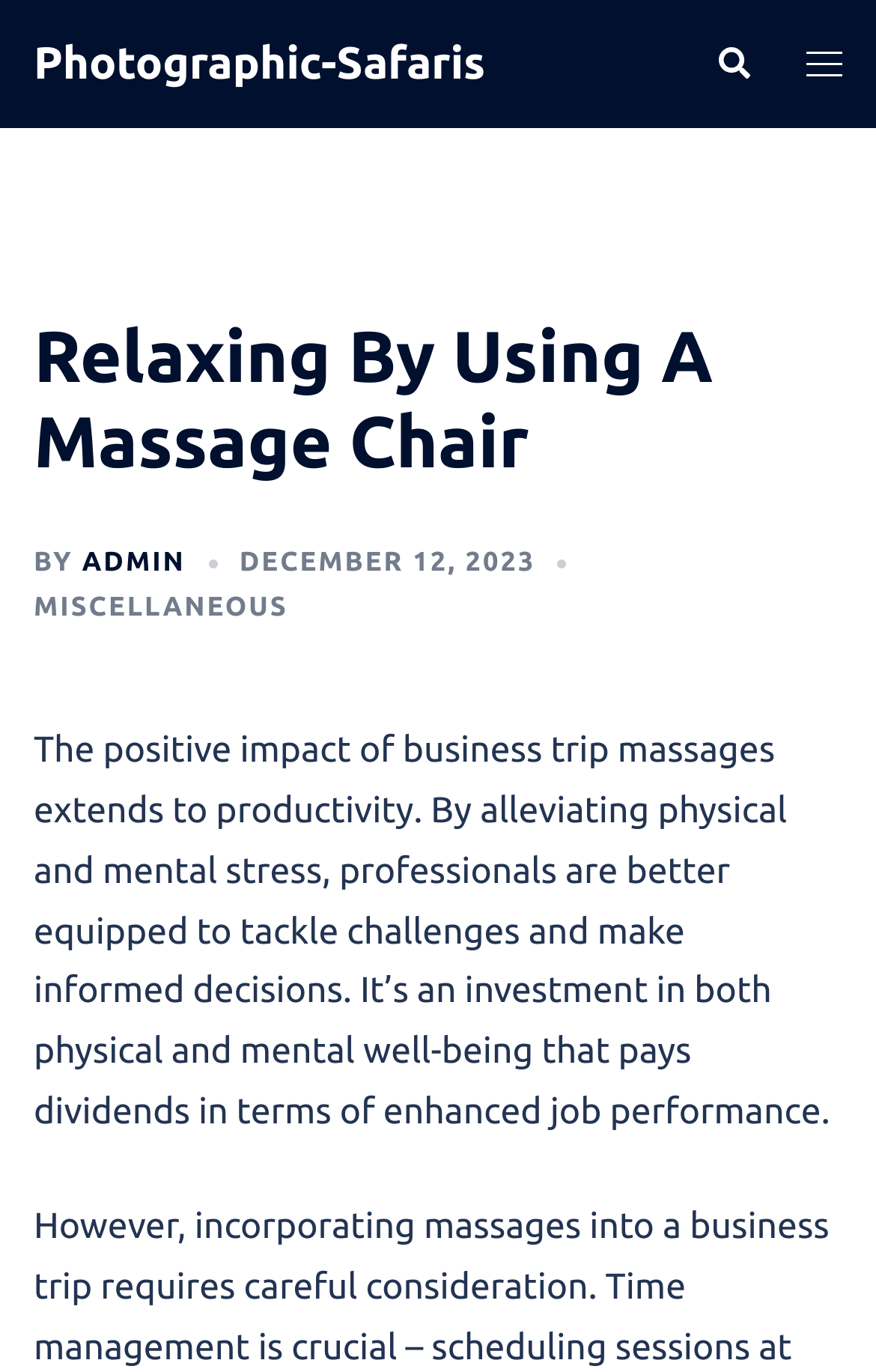What is the author of the article?
Using the image, respond with a single word or phrase.

ADMIN